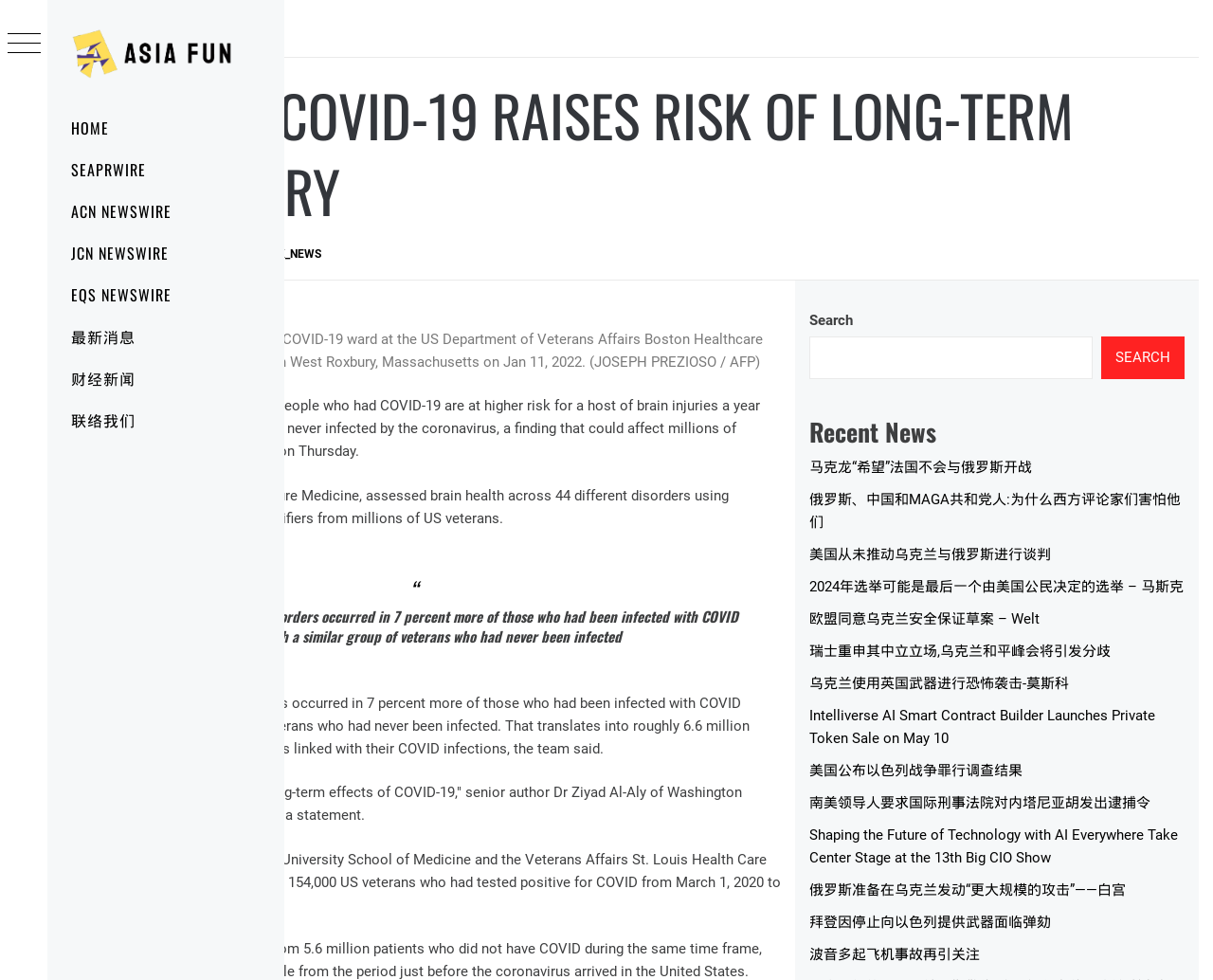Respond with a single word or short phrase to the following question: 
How many links are there in the 'Recent News' section?

9